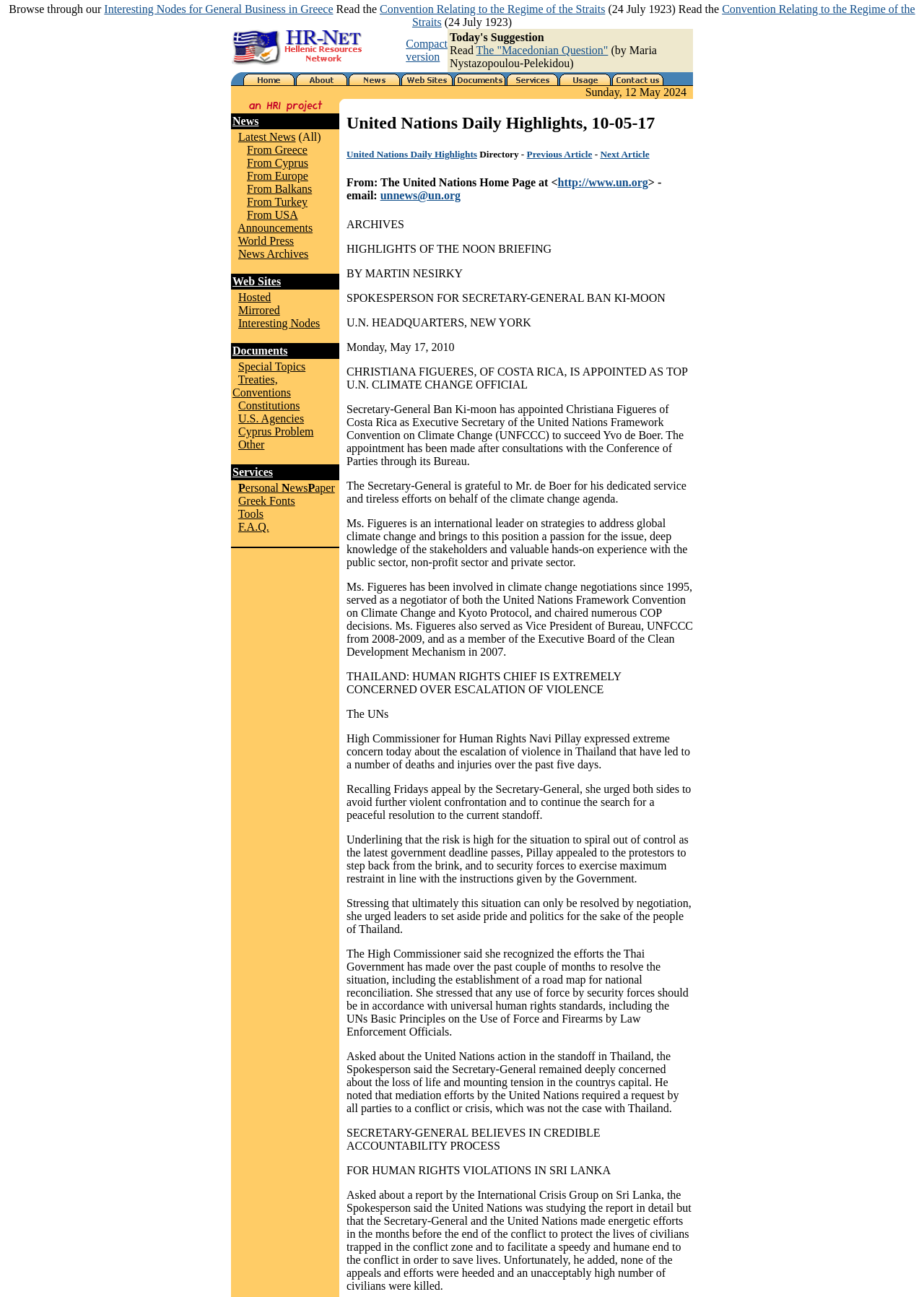What is the text of the first link in the 'HomeAbout HR-NetNewsWeb SitesDocumentsOnline HelpUsage InformationContact us' section?
Based on the image, answer the question in a detailed manner.

I found the link text by looking at the LayoutTableCell with the text 'HomeAbout HR-NetNewsWeb SitesDocumentsOnline HelpUsage InformationContact us' which is located in the LayoutTable with the bounding box coordinates [0.25, 0.056, 0.75, 0.066]. The first link text is 'Home'. 